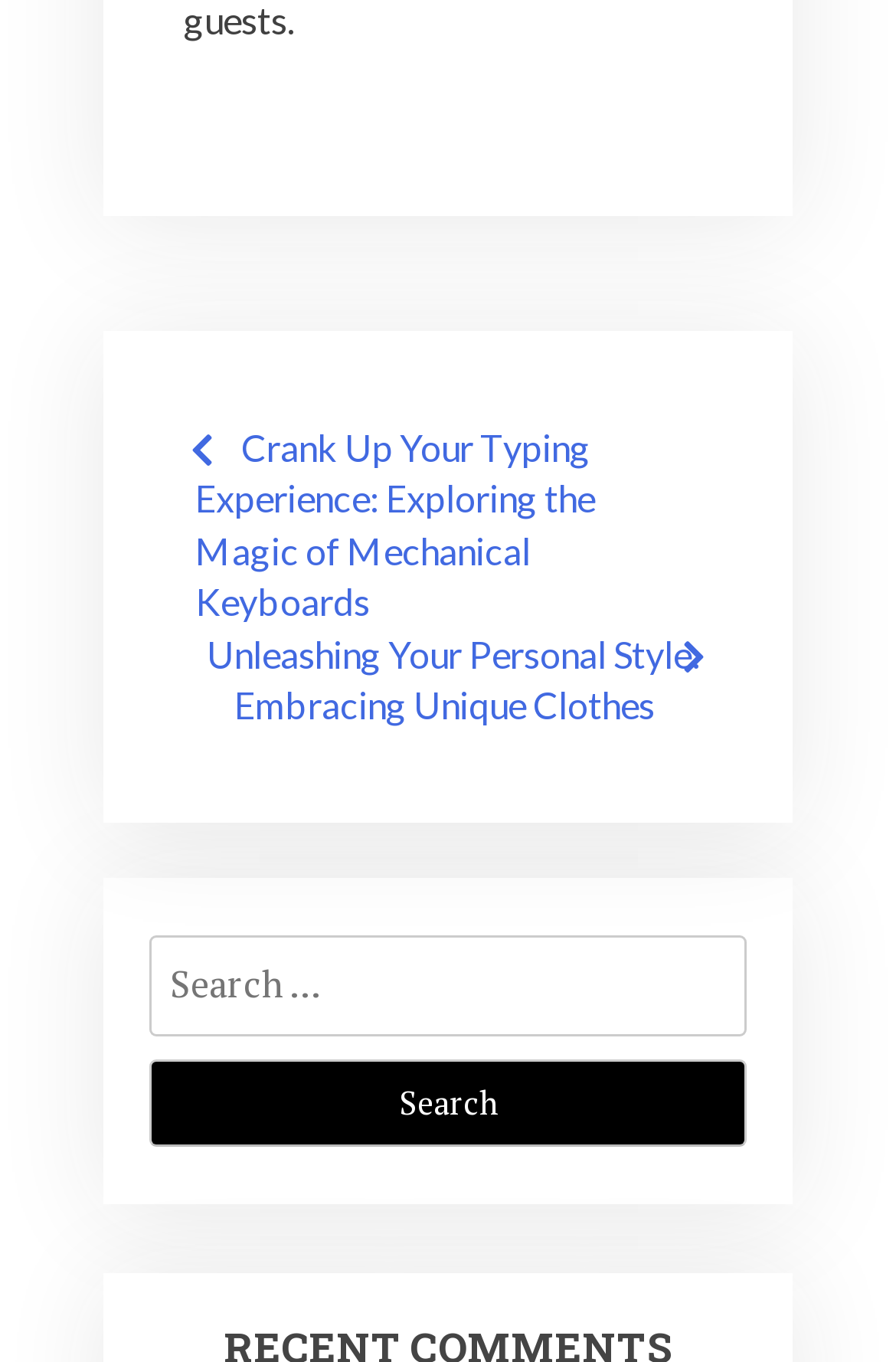Use a single word or phrase to answer the question: How many elements are in the search section?

3